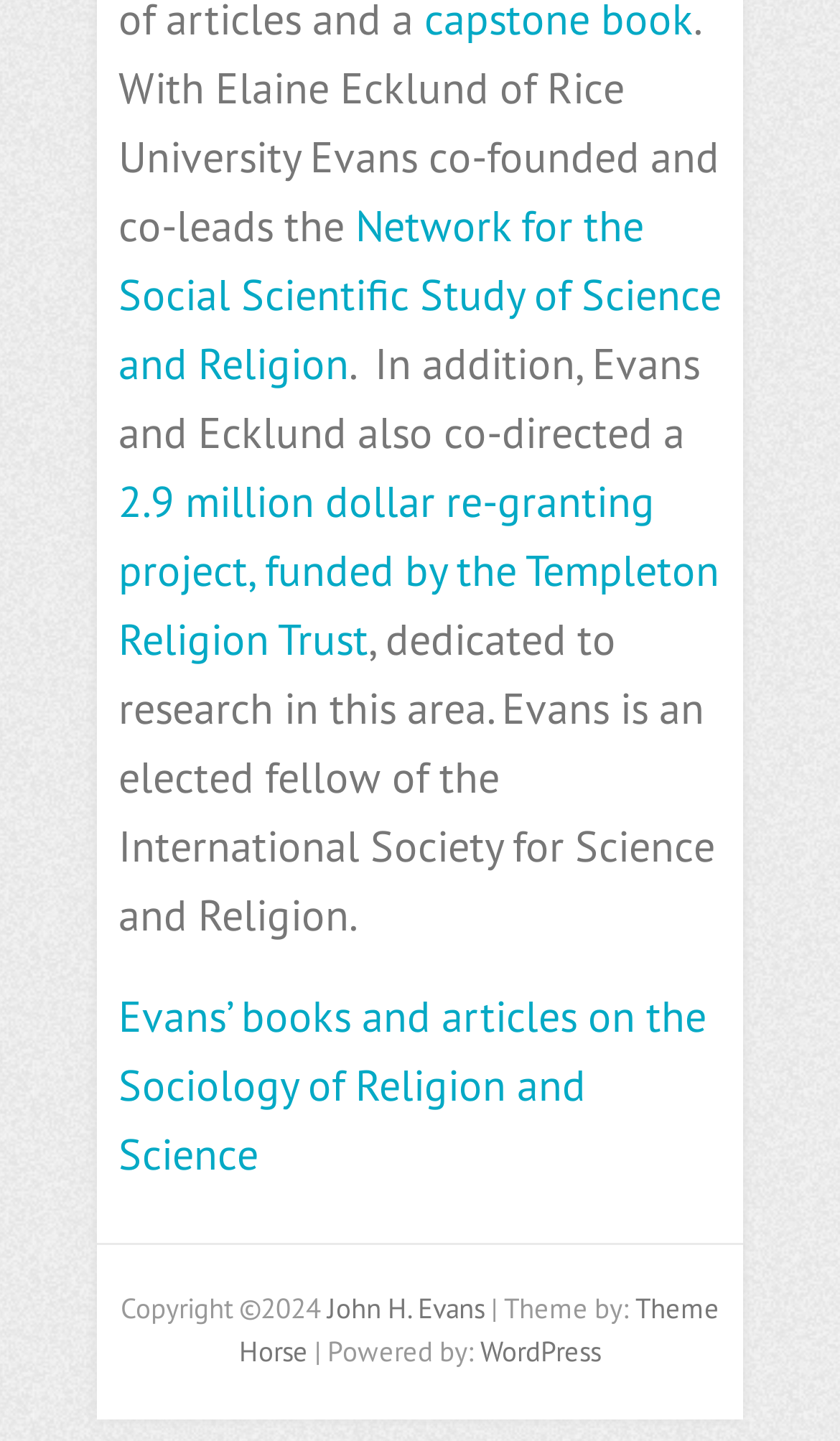What is the name of the research project?
Please provide a comprehensive and detailed answer to the question.

I found the answer by looking at the link element with the text '2.9 million dollar re-granting project, funded by the Templeton Religion Trust' which is located at the top of the webpage, indicating that it is a prominent feature of the page.